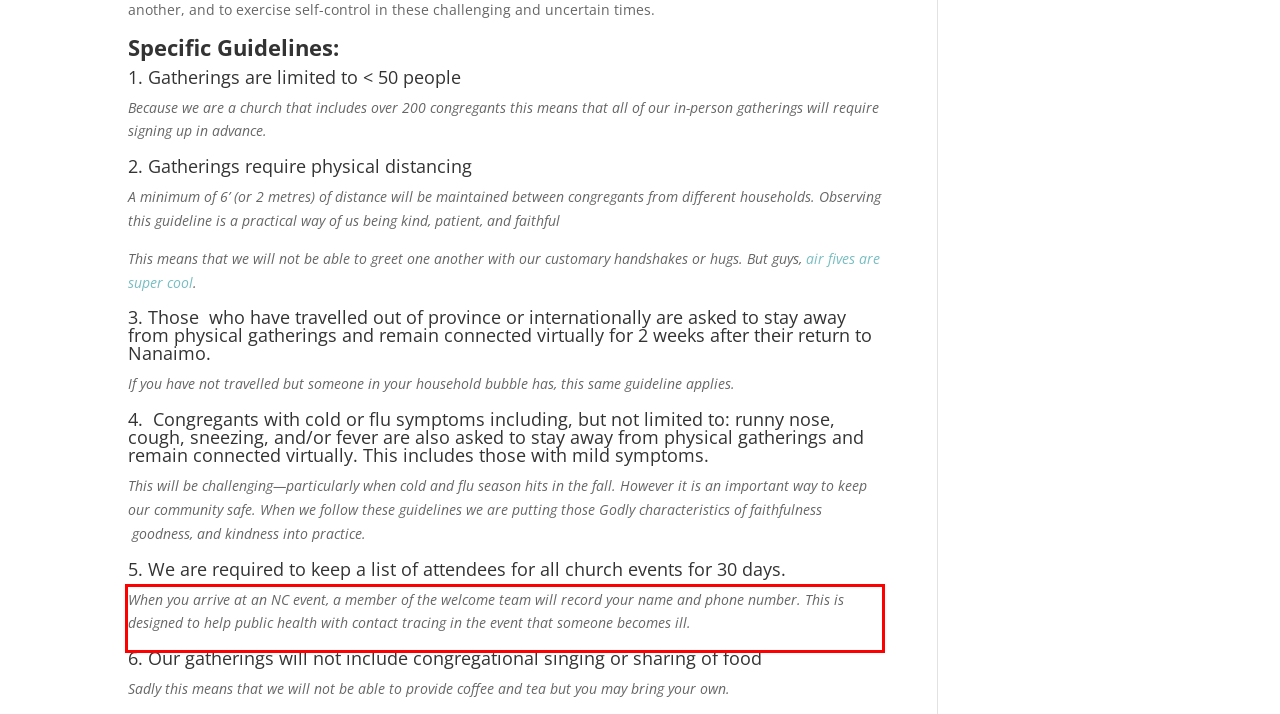Using the provided webpage screenshot, identify and read the text within the red rectangle bounding box.

When you arrive at an NC event, a member of the welcome team will record your name and phone number. This is designed to help public health with contact tracing in the event that someone becomes ill.